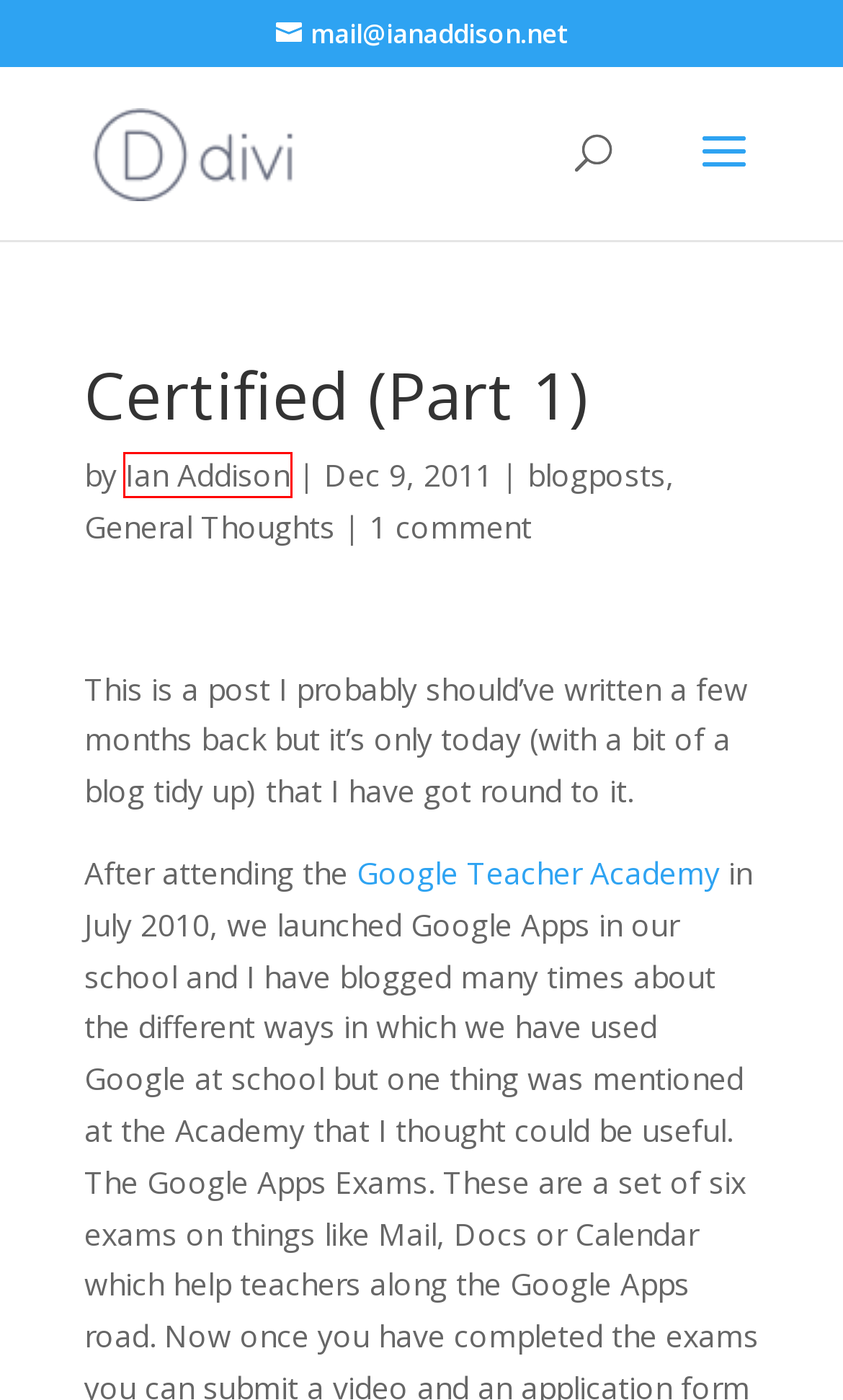Examine the screenshot of a webpage with a red rectangle bounding box. Select the most accurate webpage description that matches the new webpage after clicking the element within the bounding box. Here are the candidates:
A. #gtauk – a quick reflection | Ian Addison's Blog
B. General Thoughts | Ian Addison's Blog
C. Collaboration is the way forward | Ian Addison's Blog
D. Essentials ICT | Ian Addison's Blog
E. blogposts | Ian Addison's Blog
F. Ian Addison | Ian Addison's Blog
G. Ian Addison's Blog | The blog of a Primary School Teacher and ICT Leader
H. How to get started with Google Apps for Education | Ian Addison's Blog

F